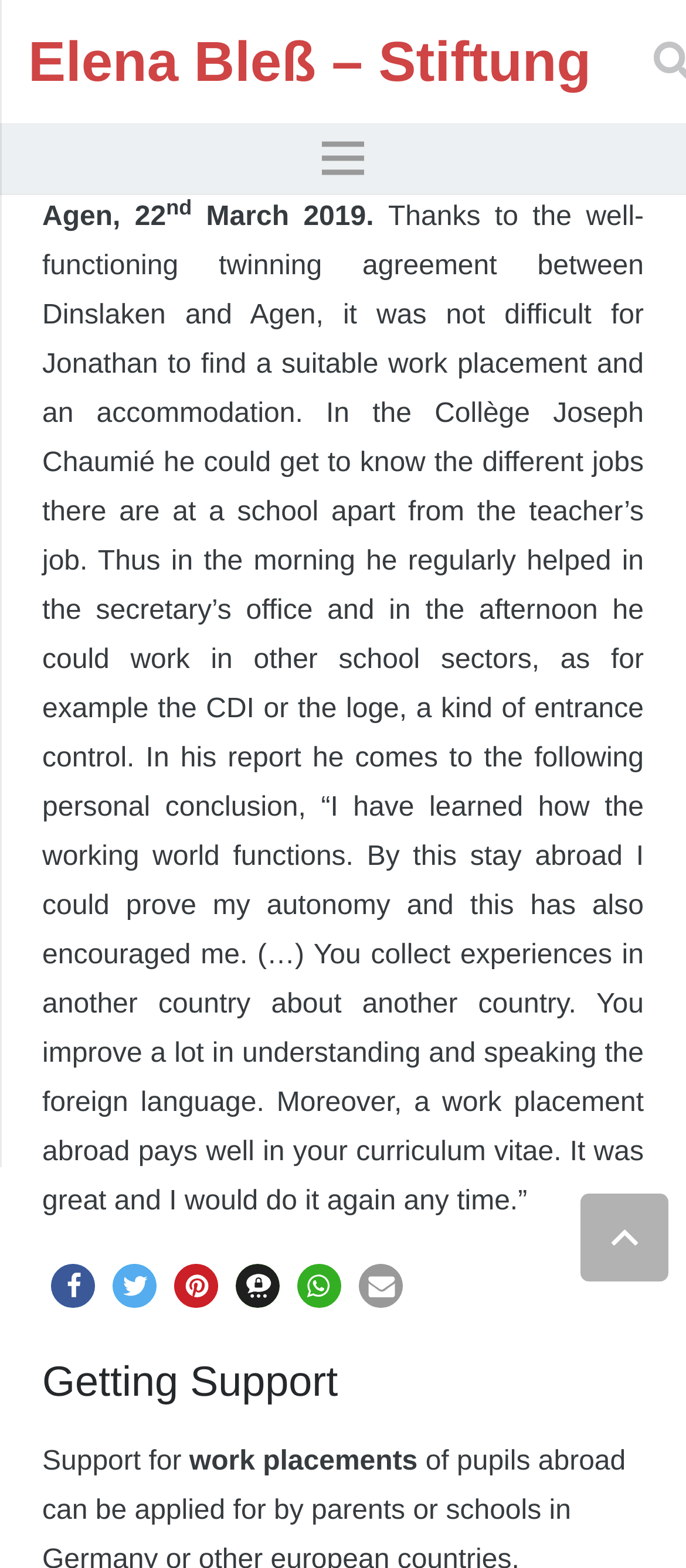Please identify the bounding box coordinates of the element that needs to be clicked to perform the following instruction: "Click the 'Zurück nach oben' button".

[0.846, 0.761, 0.974, 0.817]